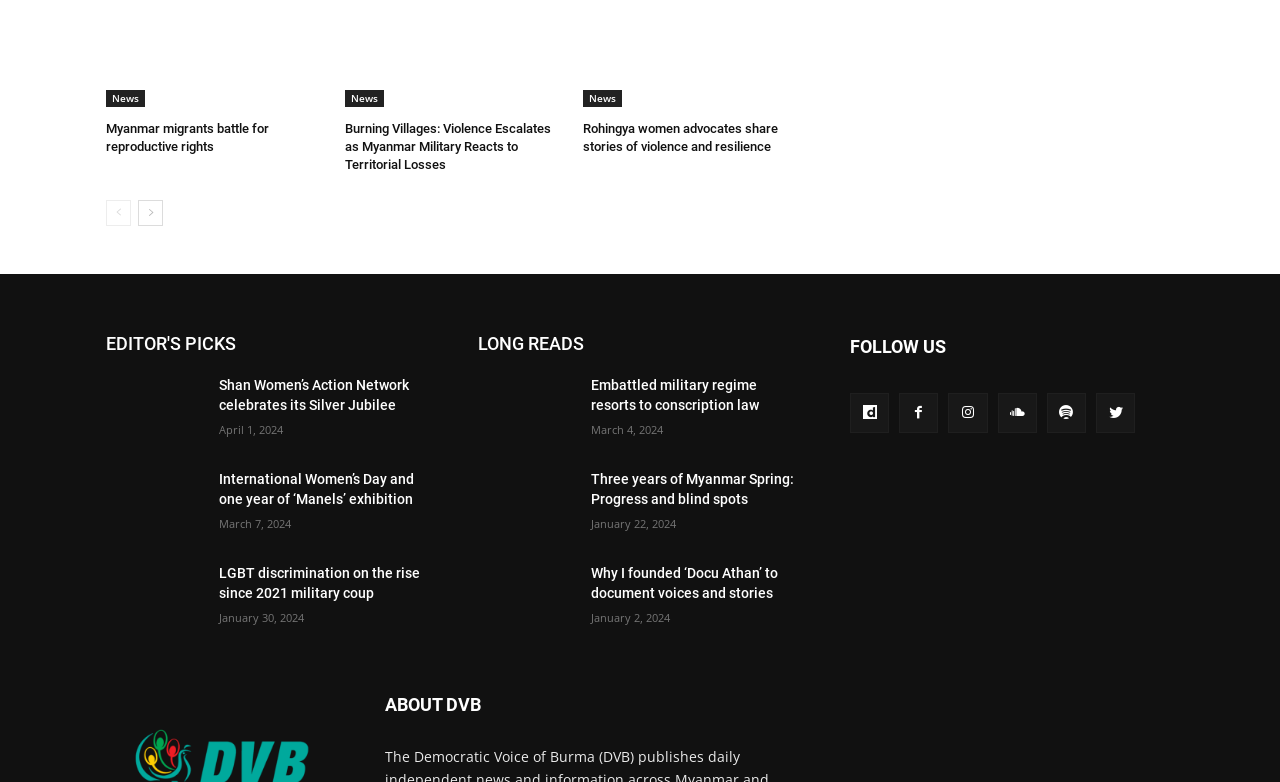Provide a brief response to the question below using a single word or phrase: 
What is the purpose of the 'FOLLOW US' section?

To provide social media links